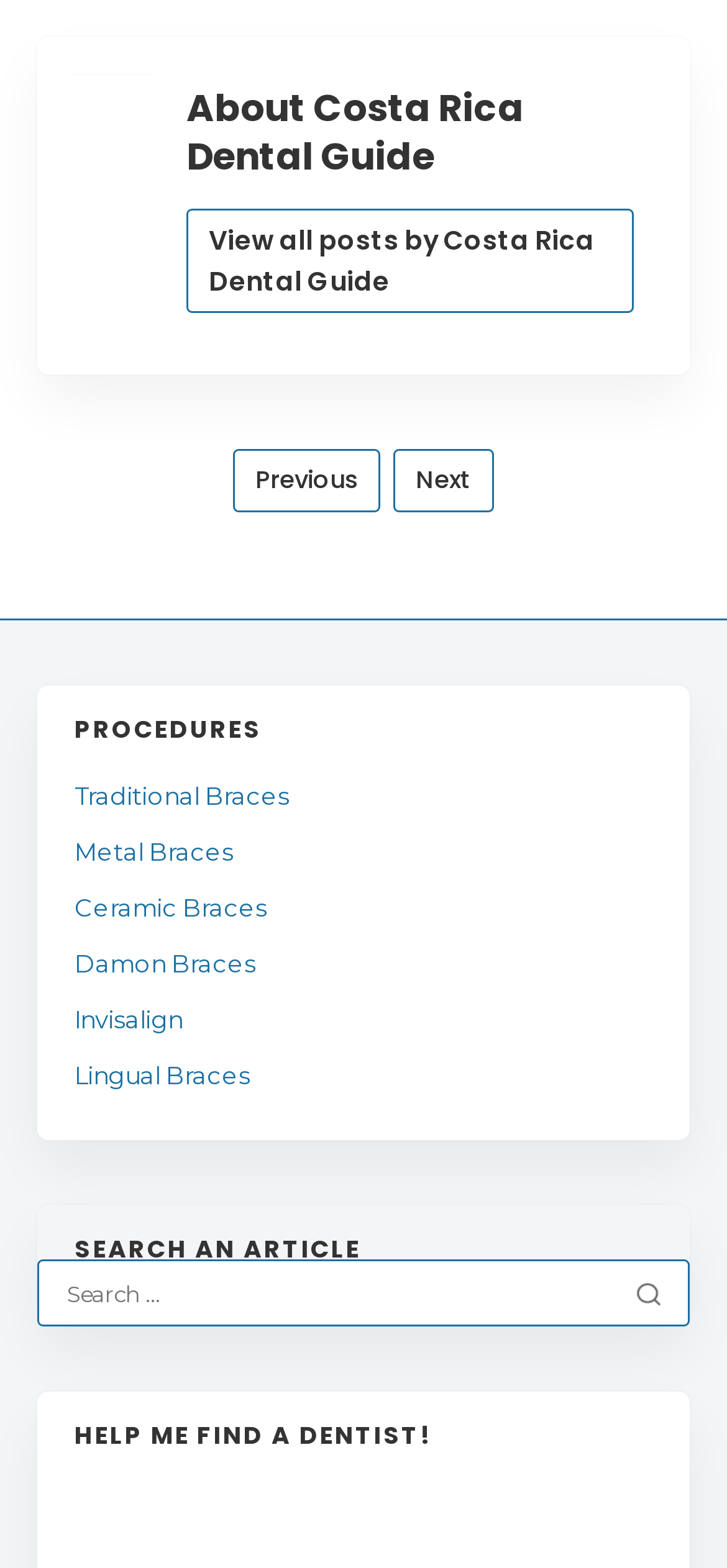Identify the bounding box coordinates necessary to click and complete the given instruction: "Search for an article".

[0.854, 0.814, 0.931, 0.838]